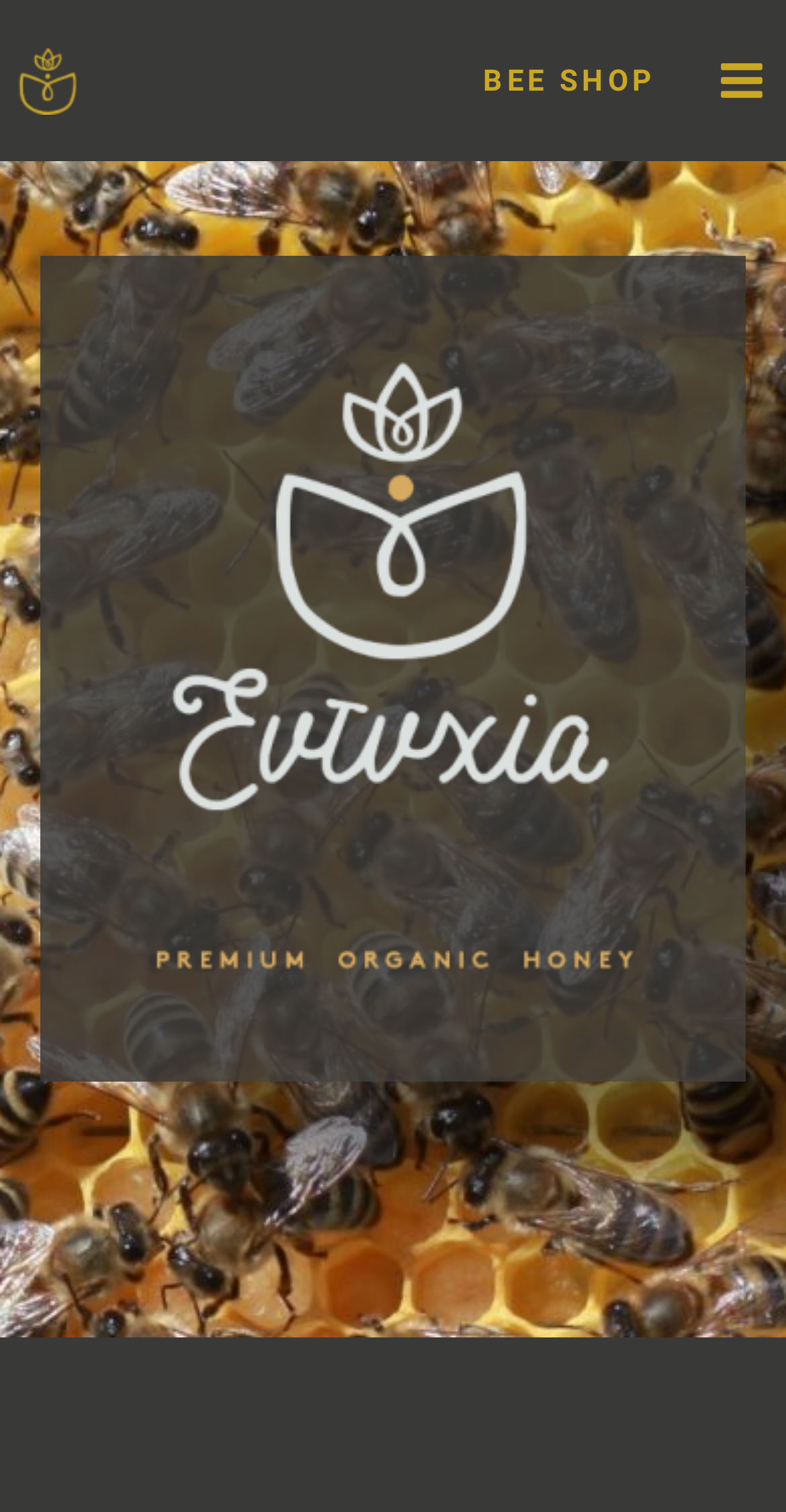For the given element description Main Menu, determine the bounding box coordinates of the UI element. The coordinates should follow the format (top-left x, top-left y, bottom-right x, bottom-right y) and be within the range of 0 to 1.

[0.886, 0.024, 1.0, 0.083]